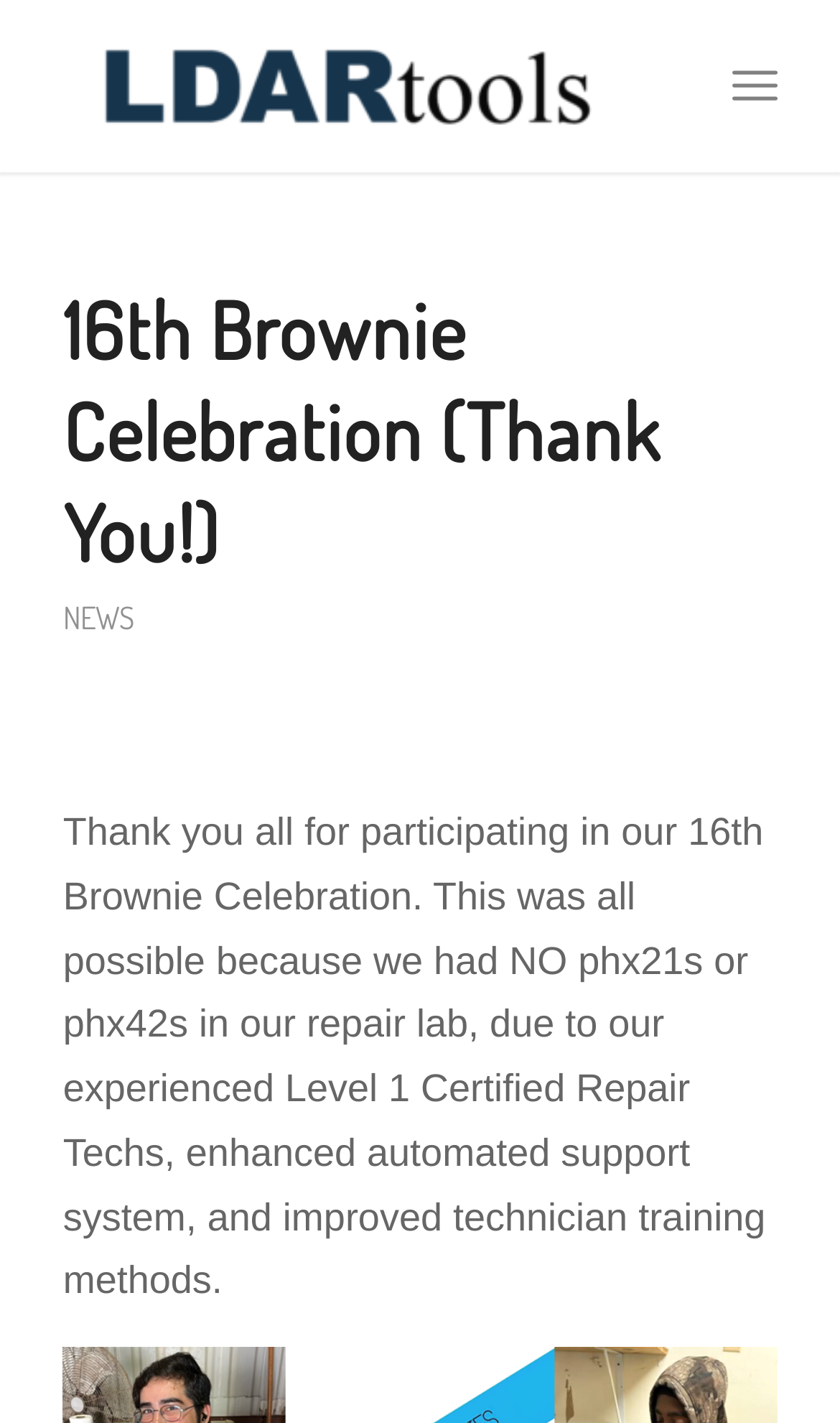From the image, can you give a detailed response to the question below:
What is the name of the celebration?

The question asks for the name of the celebration, which can be found in the heading '16th Brownie Celebration (Thank You!)' on the webpage.